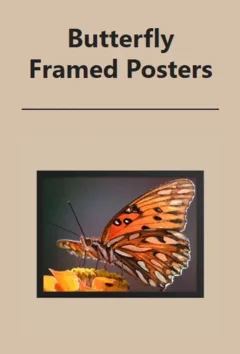Generate an elaborate caption that includes all aspects of the image.

The image features a beautifully illustrated butterfly perched on vibrant yellow flowers, set against a soft, dark background that enhances the butterfly's colorful patterns. Above the image, a header titled "Butterfly Framed Posters" suggests a collection or theme centered around butterfly artistry. The visually striking details of the butterfly, with its intricate wing designs and vivid colors, draw the viewer's eye, creating an inviting atmosphere for nature enthusiasts and art lovers alike. This image likely reflects an artistic representation that celebrates the beauty of butterflies, making it an appealing addition to any decor or educational material.